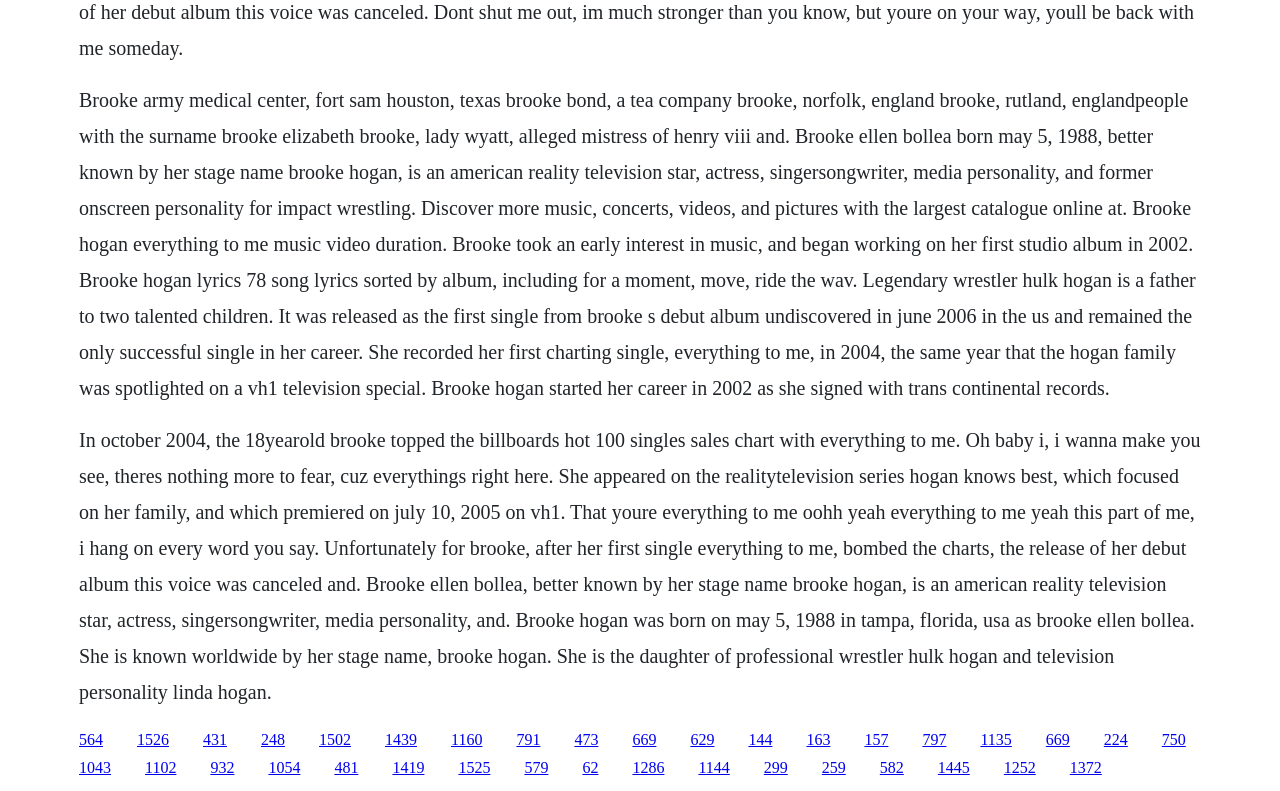Show the bounding box coordinates of the region that should be clicked to follow the instruction: "Explore Brooke Hogan's music career."

[0.107, 0.924, 0.132, 0.945]